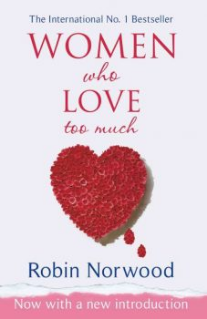What is the author's name?
Please give a detailed and elaborate explanation in response to the question.

The author's name is featured at the bottom of the cover, providing a personal touch, which is 'Robin Norwood'.